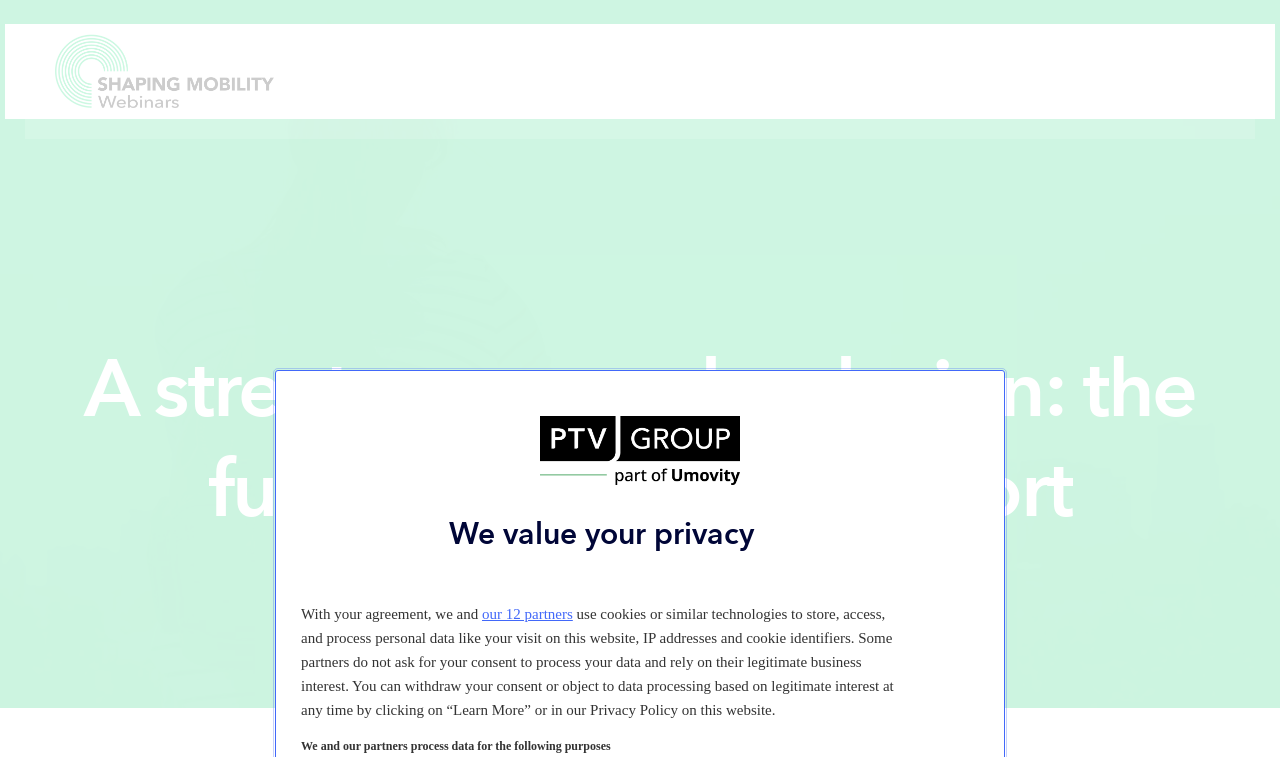What is the topic of the webinar? Look at the image and give a one-word or short phrase answer.

Public transport